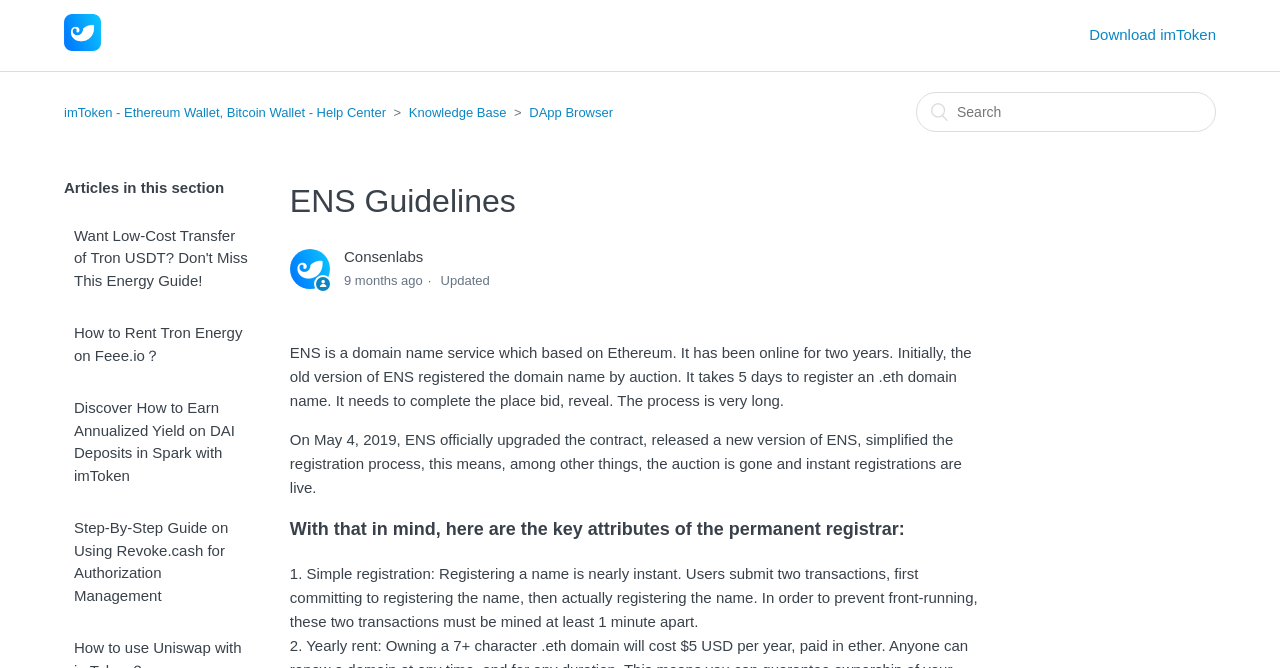Please provide a brief answer to the question using only one word or phrase: 
What is the registration process for an .eth domain name?

Two transactions